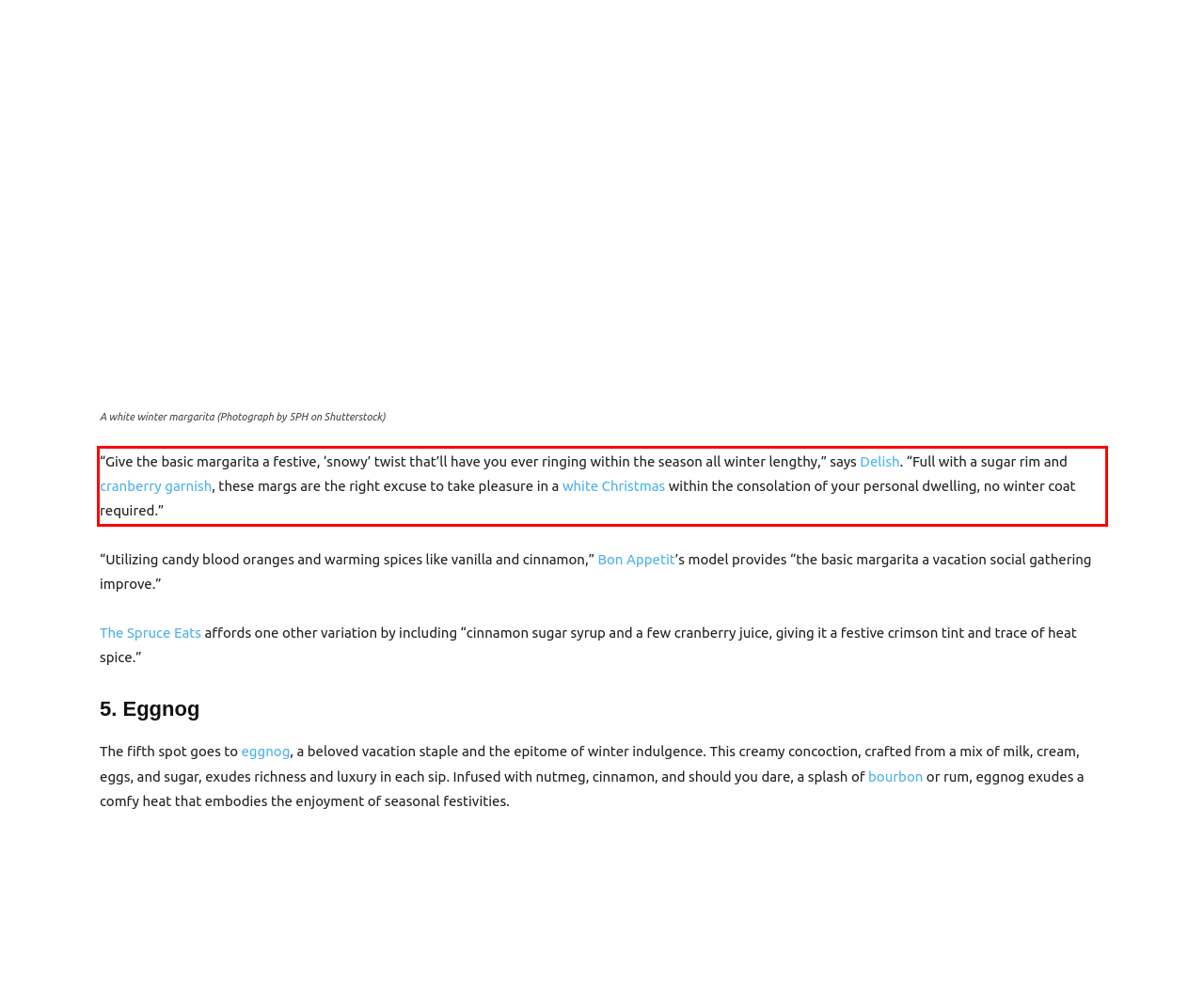You are provided with a screenshot of a webpage containing a red bounding box. Please extract the text enclosed by this red bounding box.

“Give the basic margarita a festive, ‘snowy’ twist that’ll have you ever ringing within the season all winter lengthy,” says Delish. “Full with a sugar rim and cranberry garnish, these margs are the right excuse to take pleasure in a white Christmas within the consolation of your personal dwelling, no winter coat required.”